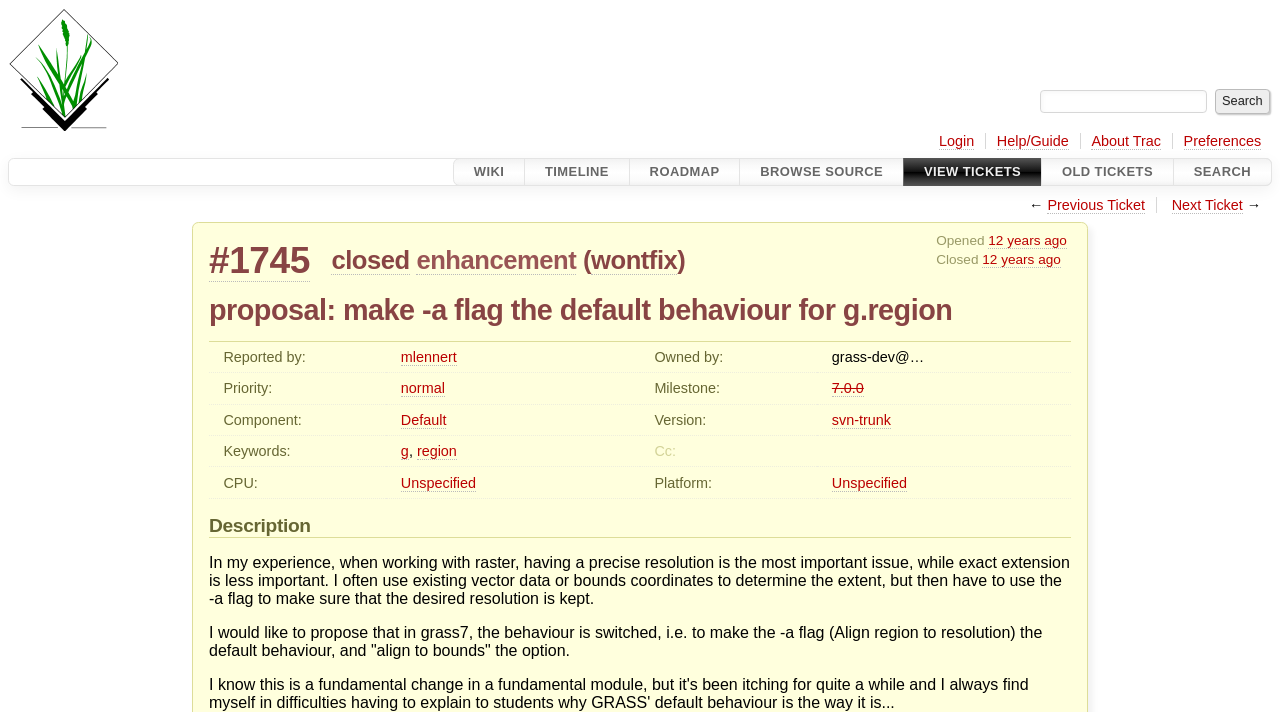What is the priority of this ticket?
Please respond to the question with a detailed and well-explained answer.

I obtained the answer by looking at the table with the rowheader 'Priority:' which contains the gridcell with the text 'normal'.